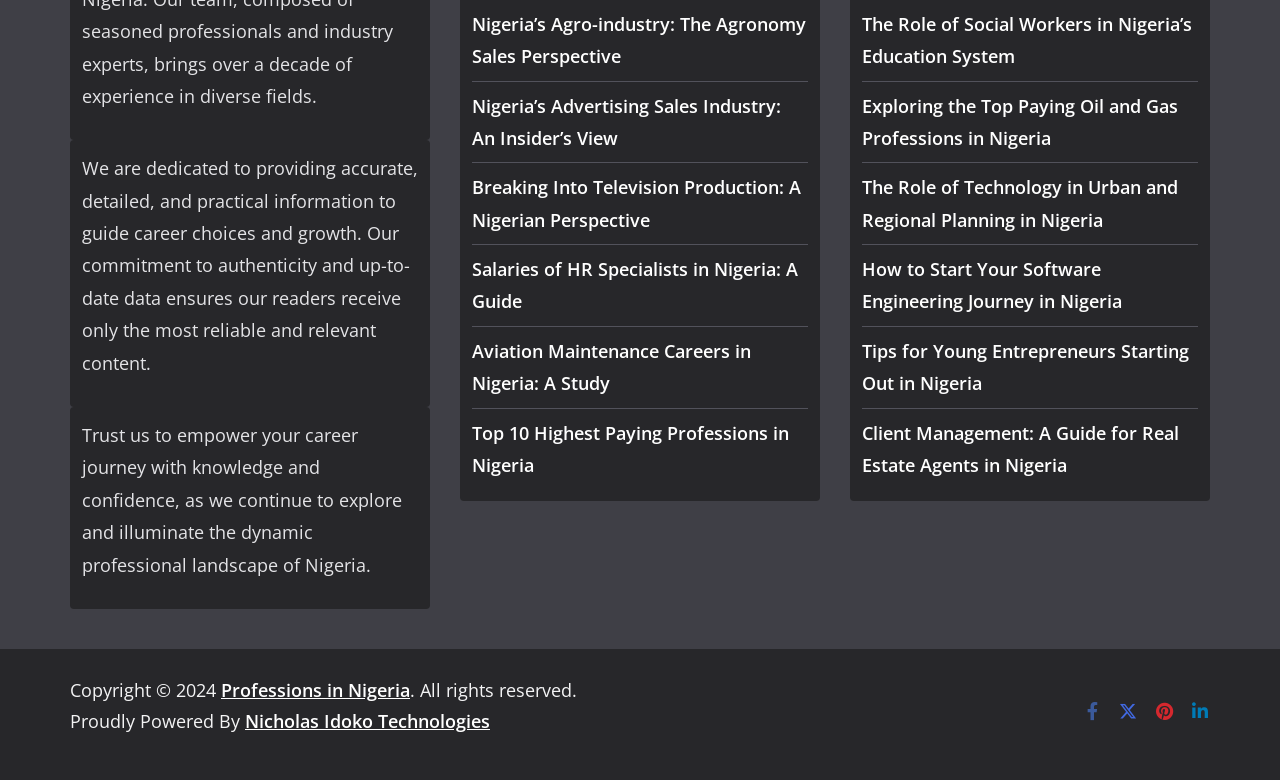How many links are there in the second section? From the image, respond with a single word or brief phrase.

8